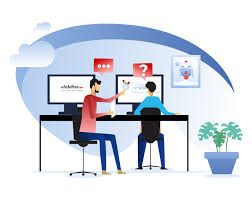Is the computer screen displaying a video?
Based on the screenshot, answer the question with a single word or phrase.

No